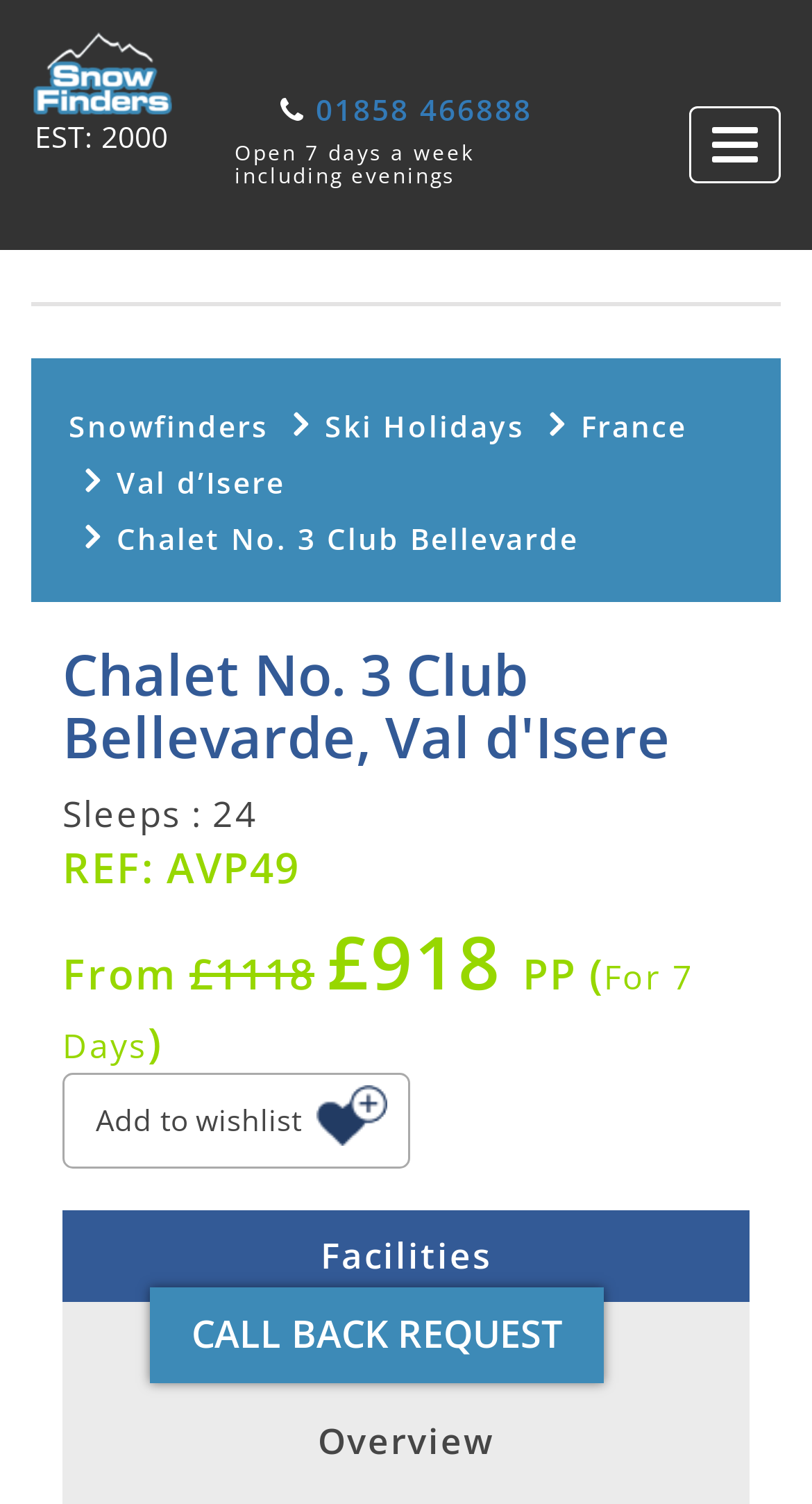Write an extensive caption that covers every aspect of the webpage.

This webpage is about Chalet No. 3 Club Bellevarde in Val d'Isere, a ski resort that sleeps 24 guests. At the top left, there is a Snowfinders logo, which is an image with a link to the Snowfinders website. Next to the logo, there is a static text "EST: 2000". Below the logo, there is a phone number "01858 466888" that is clickable. 

To the right of the phone number, there is a heading that states the business is open 7 days a week, including evenings. Further to the right, there is a toggle navigation button. 

Below the top section, there are several links to different pages, including Snowfinders, Ski Holidays, France, Val d'Isere, and Chalet No. 3 Club Bellevarde. The main heading of the page is "Chalet No. 3 Club Bellevarde, Val d'Isere", which is centered on the page.

Below the main heading, there are several static texts that provide information about the chalet, including the number of guests it sleeps, its reference number, and its prices. The prices are listed as "From £1118" and "£918 PP (For 7 Days)". There is also a link to add the chalet to a wishlist.

At the bottom of the page, there are three tabs labeled "Facilities", "Gallery", and "Overview", which provide more information about the chalet. Additionally, there is a link to request a call back.